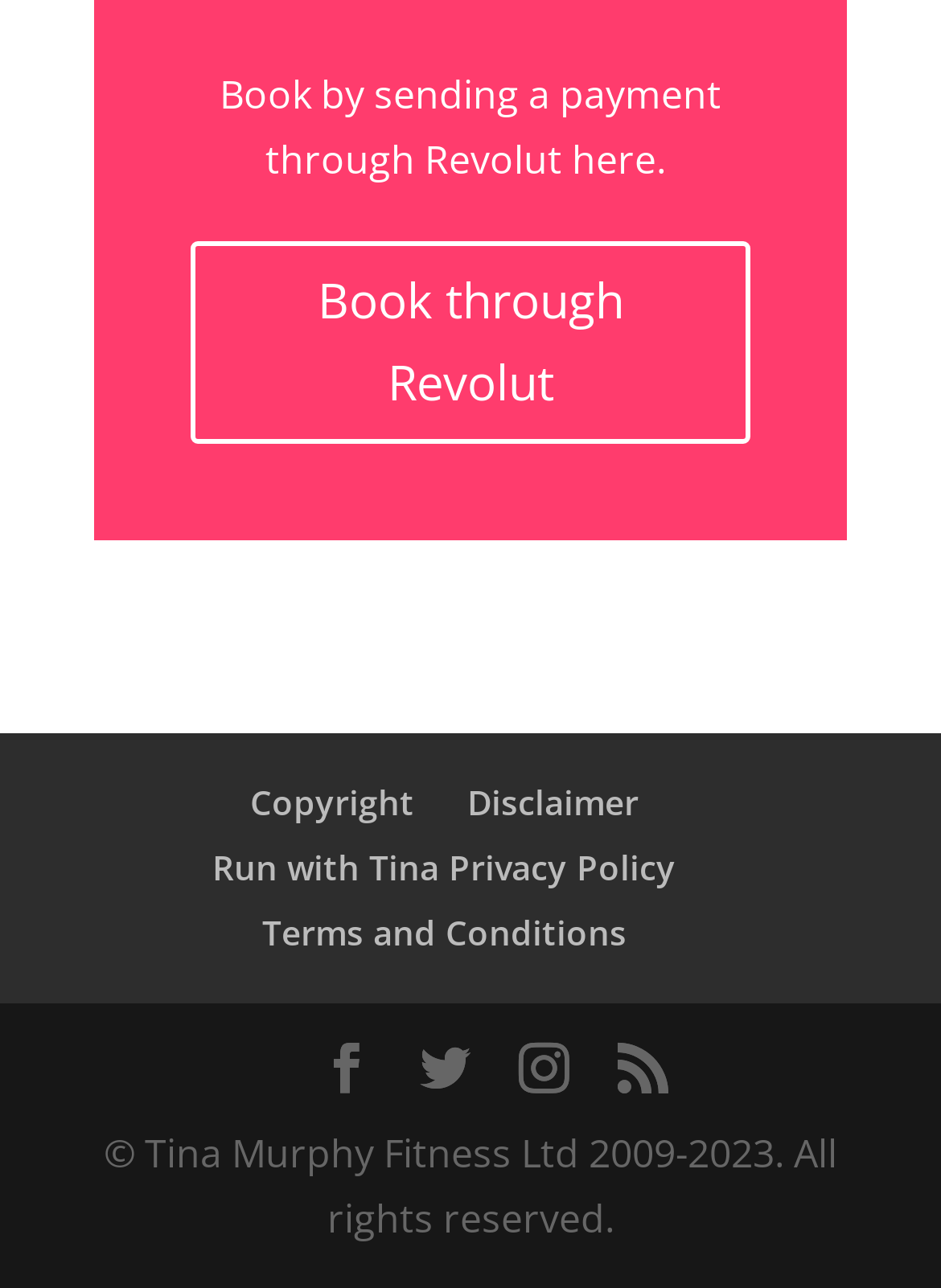Locate the bounding box coordinates of the element that should be clicked to fulfill the instruction: "View Terms and Conditions".

[0.278, 0.707, 0.665, 0.742]